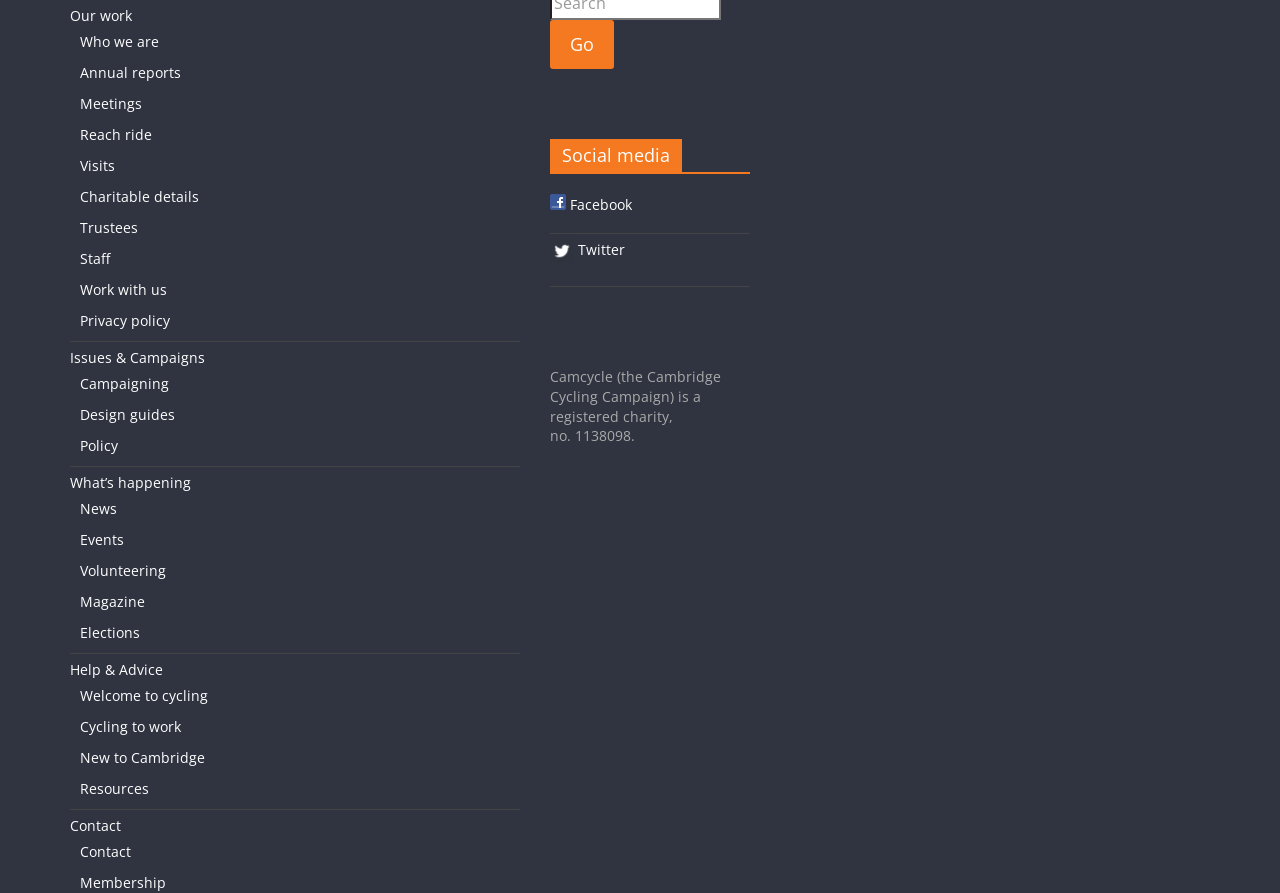How many social media links are there?
Please ensure your answer is as detailed and informative as possible.

I found the answer by looking at the links under the 'Social media' heading. There are two links, one for Facebook and one for Twitter, which are represented by icons.